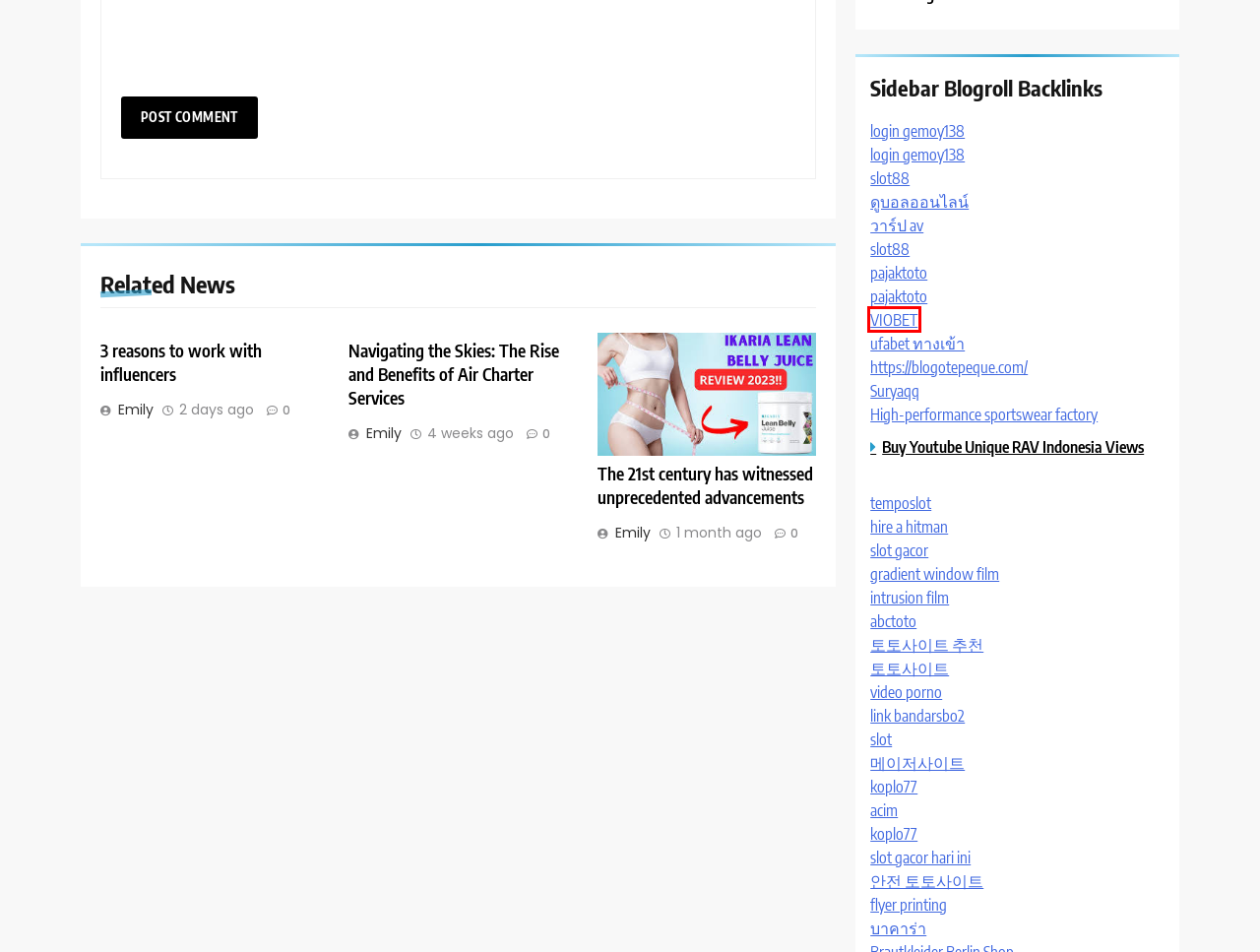Assess the screenshot of a webpage with a red bounding box and determine which webpage description most accurately matches the new page after clicking the element within the red box. Here are the options:
A. RAJACUAN69 | Situs Slot Demo Gacor Maxwin Pragmatic Play
B. The 21st century has witnessed unprecedented advancements
C. SiATEX | Bangladesh's Leading Wholesale Clothing Supplier Manufacturer  Garment Factory
D. Security Window Film - Hurricane Window Film in Brooklyn
E. Home - domain expired
F. hebergeurfichier - Mengembangkan potensi besar dari perjudian online yang ada di dunia
G. BANDARSBO2 : Cаrа Mеnаng RTP Slot Age of The Gods untuk Pemula
H. Navigating the Skies: The Rise and Benefits of Air Charter Services

E